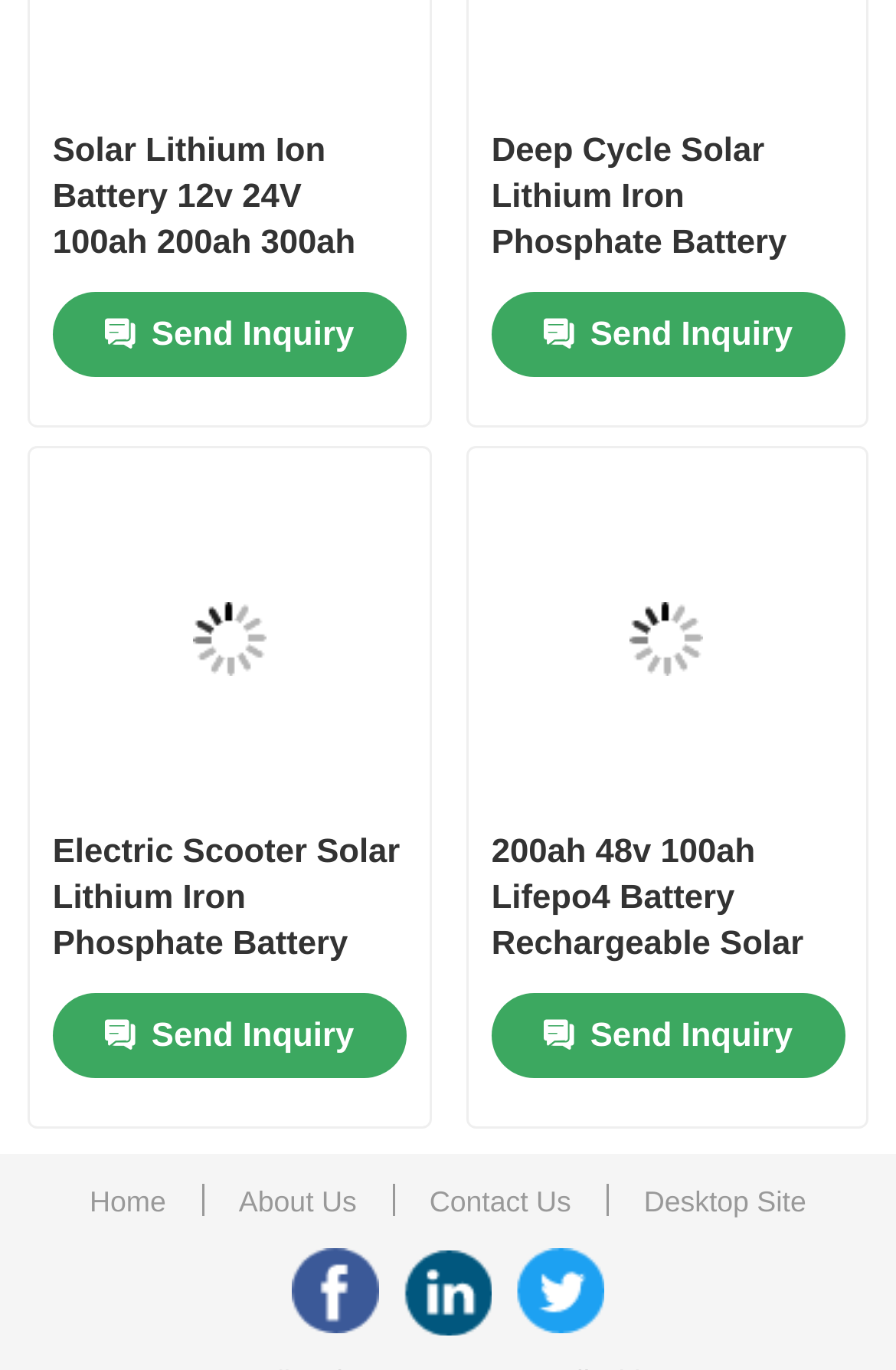Locate the bounding box coordinates of the clickable region to complete the following instruction: "Click on the 'Home' link."

[0.08, 0.125, 0.92, 0.218]